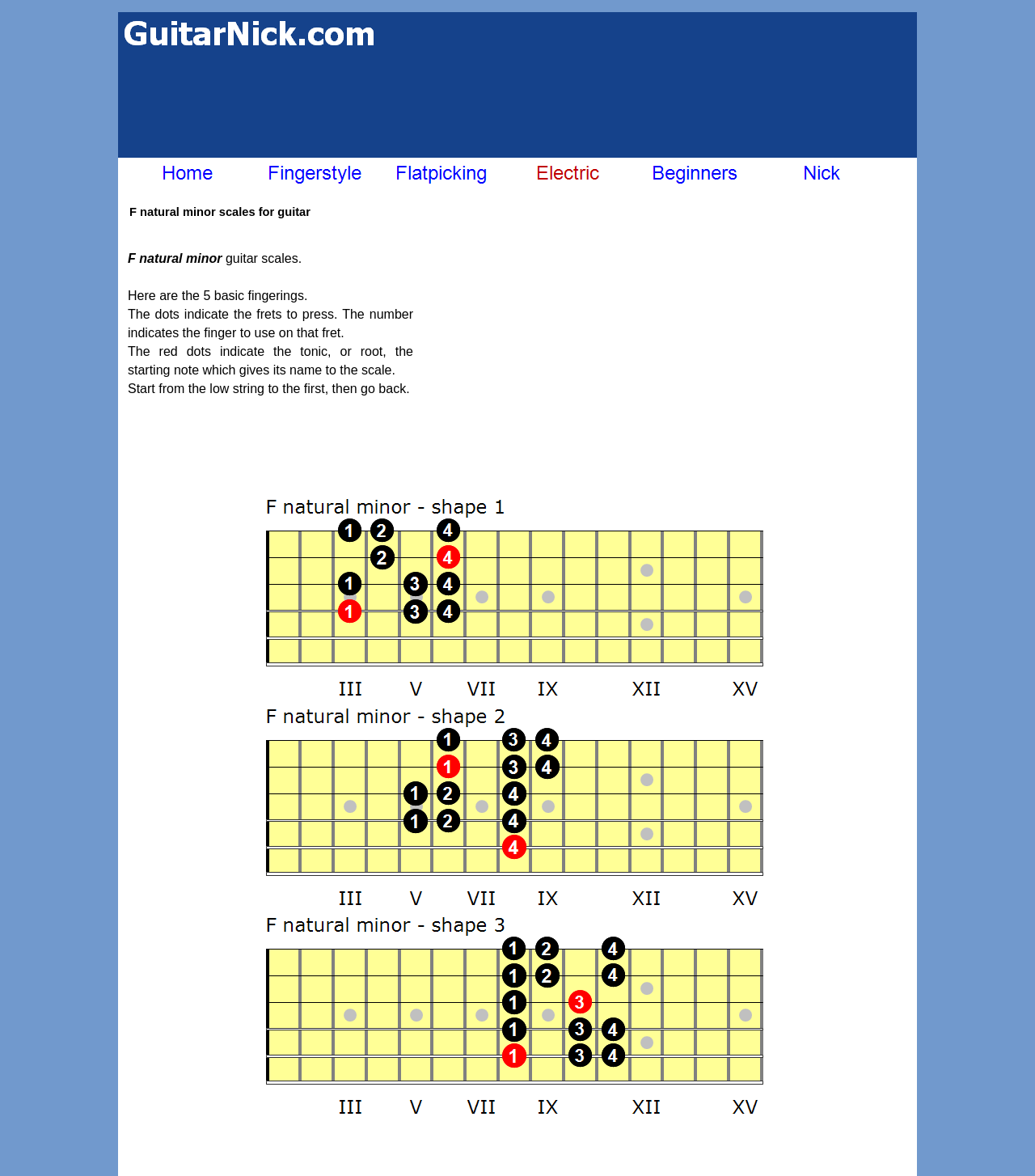Use a single word or phrase to answer this question: 
What do the numbers on the guitar scale indicate?

Finger to use